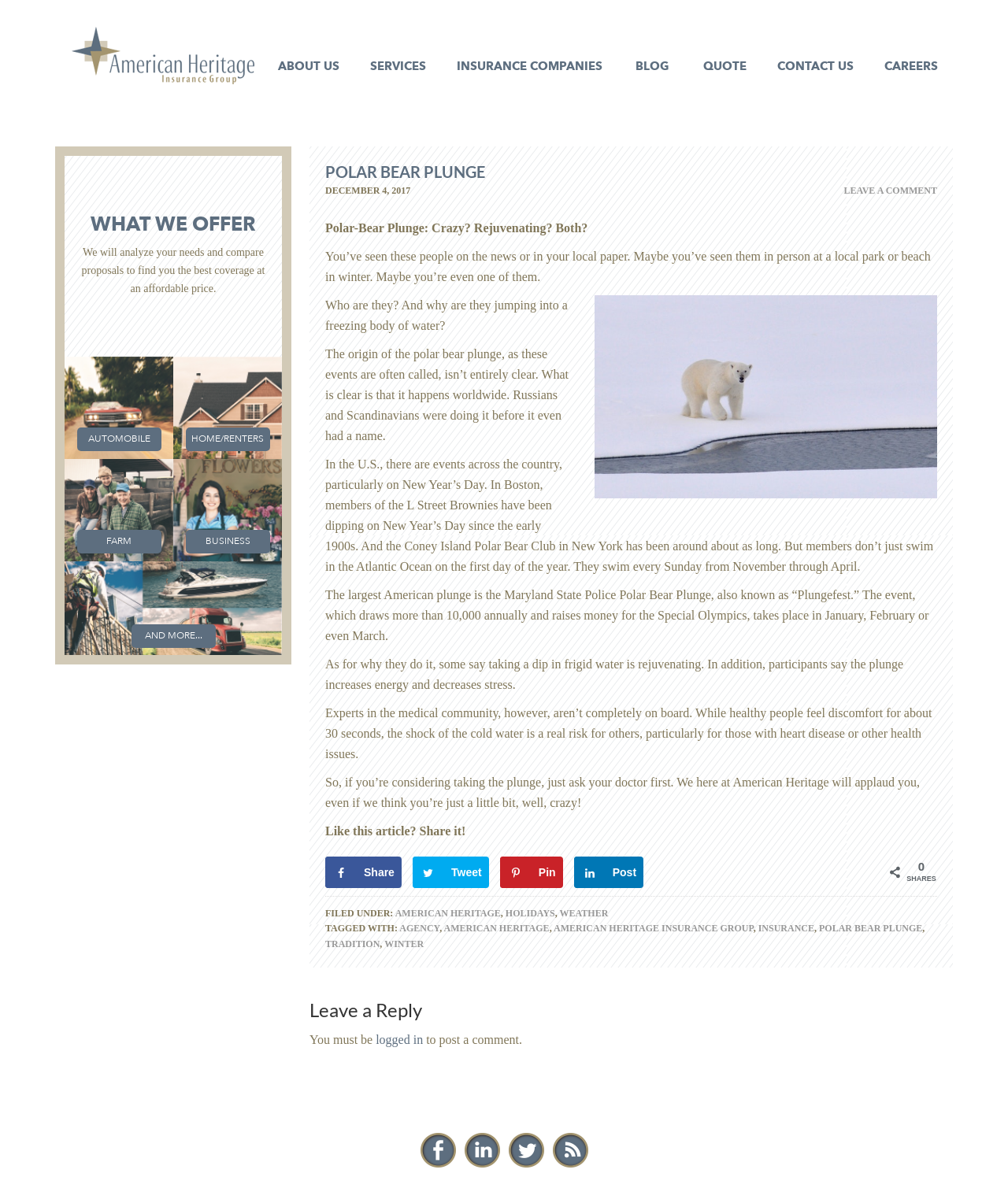Give the bounding box coordinates for the element described as: "Contact UsLocations".

[0.757, 0.036, 0.861, 0.09]